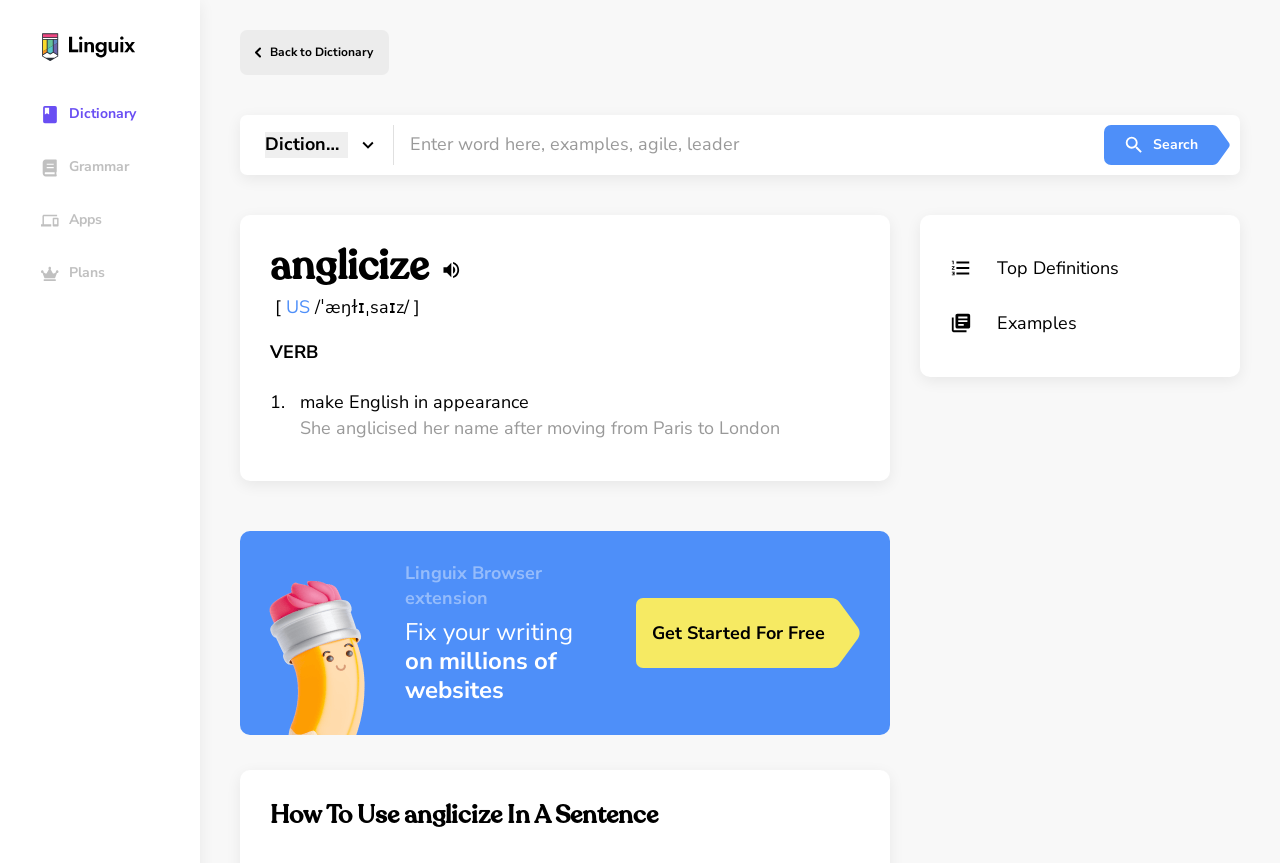What is the action of the button with the search icon?
Provide a detailed and extensive answer to the question.

The action of the button with the search icon is to 'Search', as indicated by the button element with the text 'Search' and the accompanying image of a search icon.